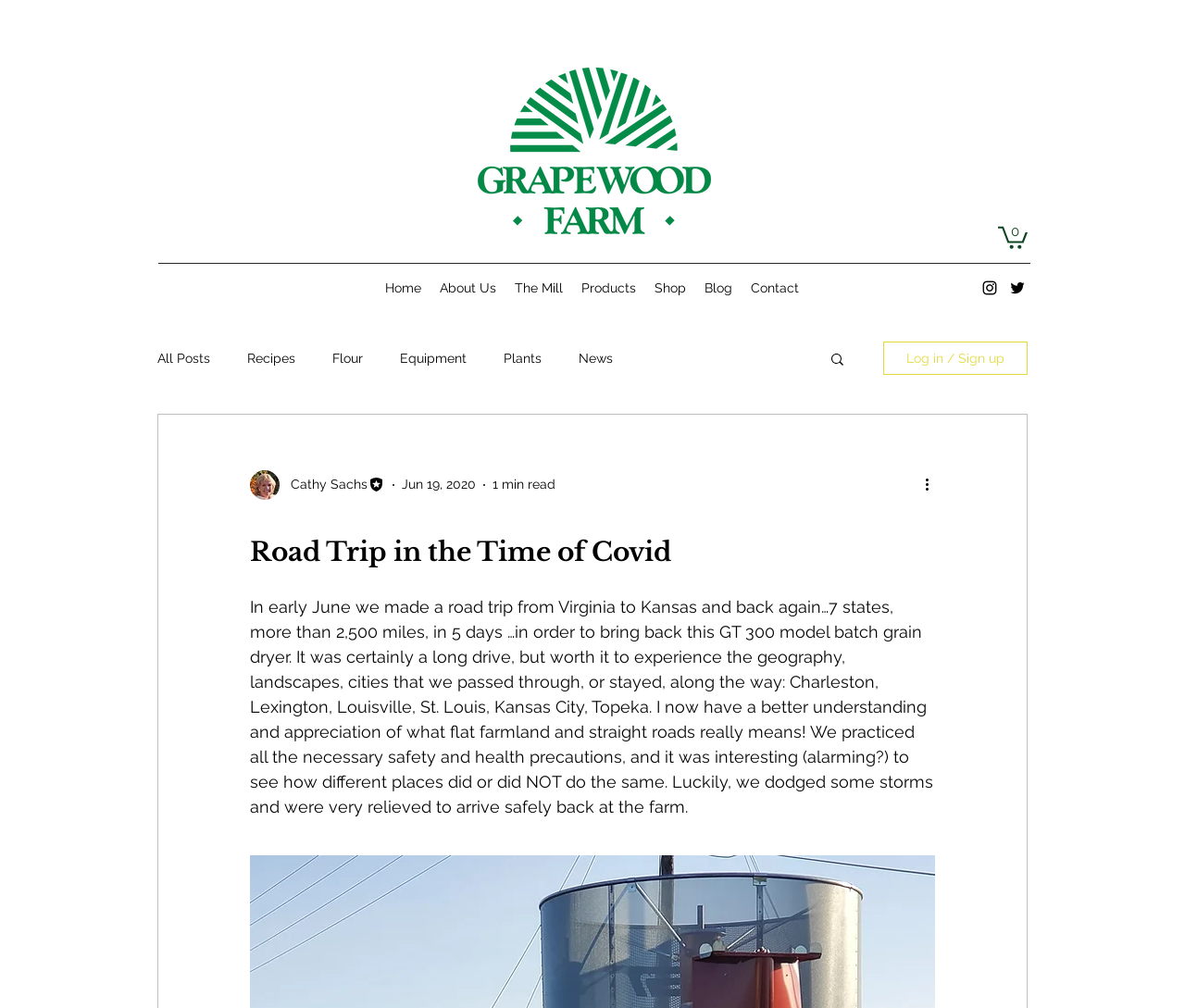Please locate the bounding box coordinates for the element that should be clicked to achieve the following instruction: "View 'About Us' page". Ensure the coordinates are given as four float numbers between 0 and 1, i.e., [left, top, right, bottom].

[0.363, 0.272, 0.426, 0.299]